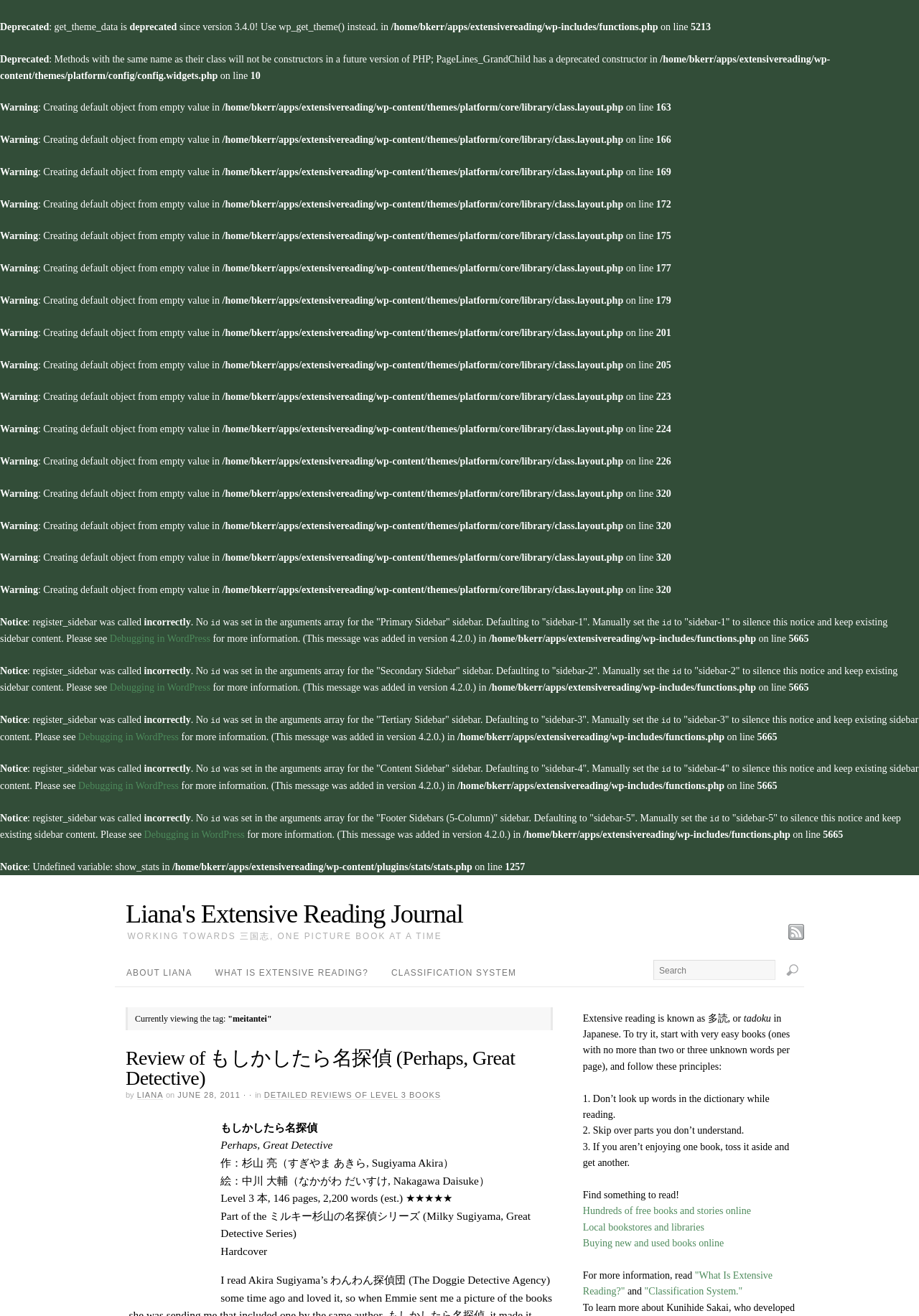Determine the bounding box coordinates for the area that needs to be clicked to fulfill this task: "view PHP error". The coordinates must be given as four float numbers between 0 and 1, i.e., [left, top, right, bottom].

[0.0, 0.041, 0.053, 0.049]